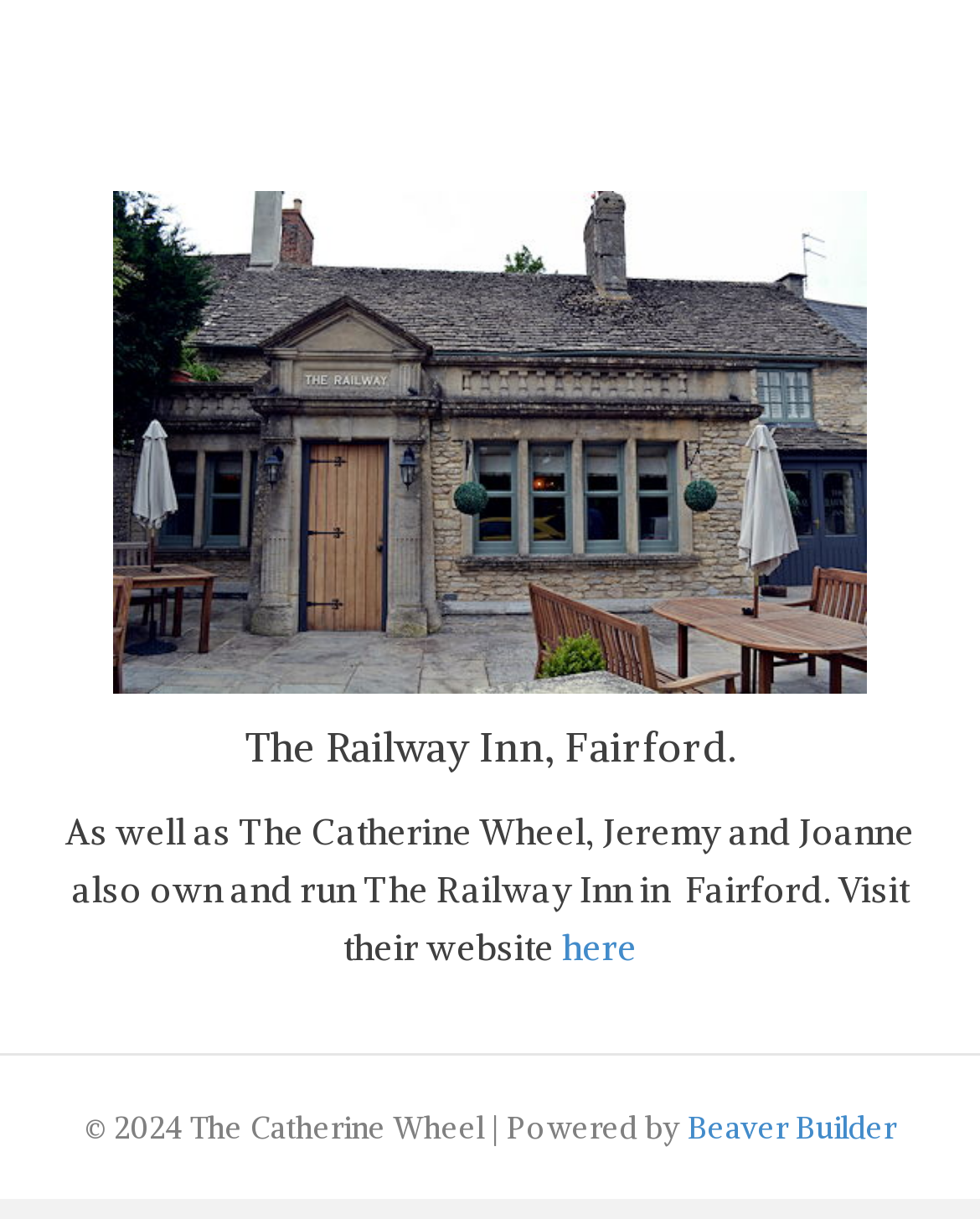What is the name of the inn mentioned?
Craft a detailed and extensive response to the question.

The question asks for the name of the inn mentioned on the webpage. By reading the StaticText element with ID 227, we can find the answer, which is 'The Railway Inn, Fairford.' The 'Fairford' part is likely the location, so the answer is just 'The Railway Inn'.